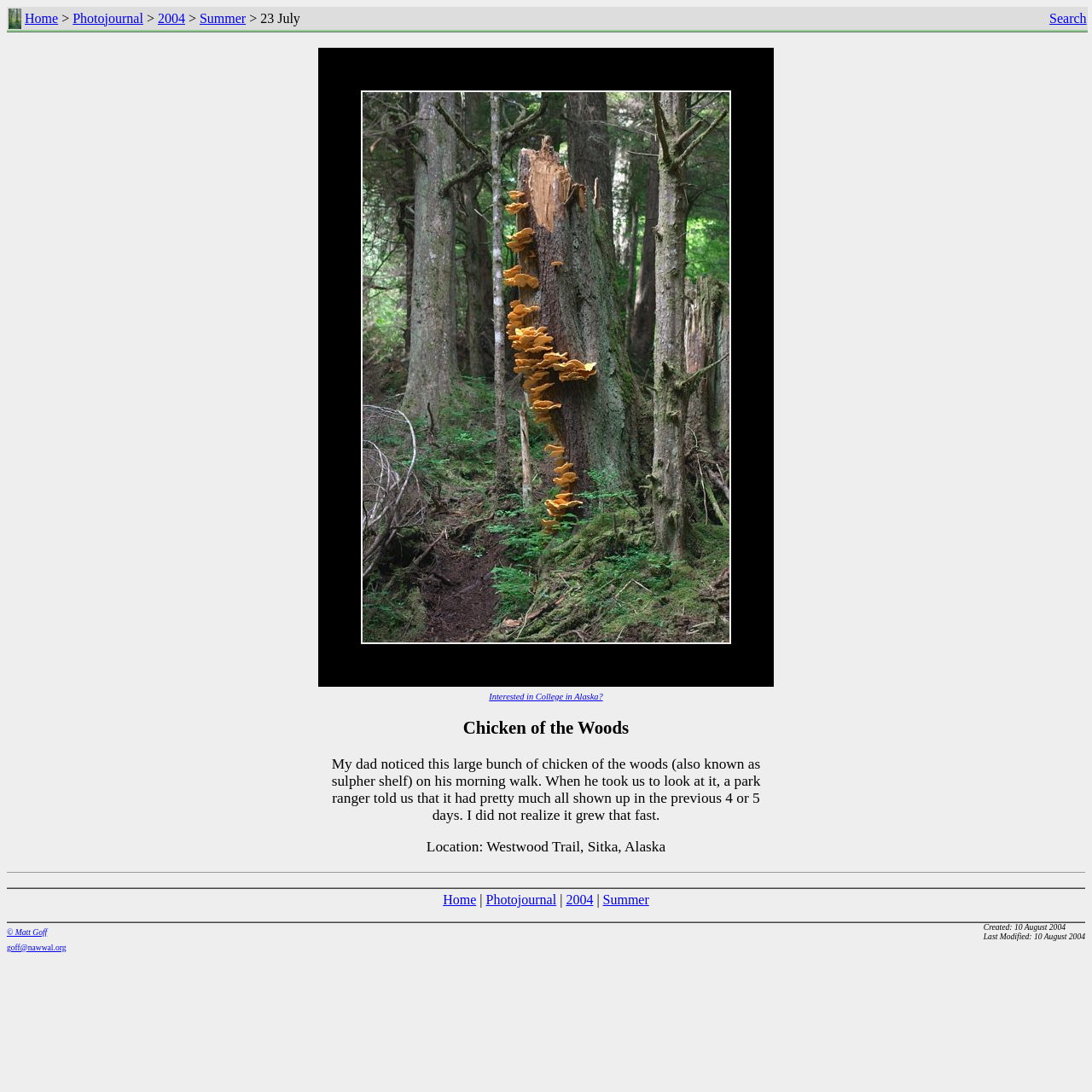Determine the bounding box coordinates of the clickable region to follow the instruction: "view photojournal".

[0.067, 0.01, 0.131, 0.023]